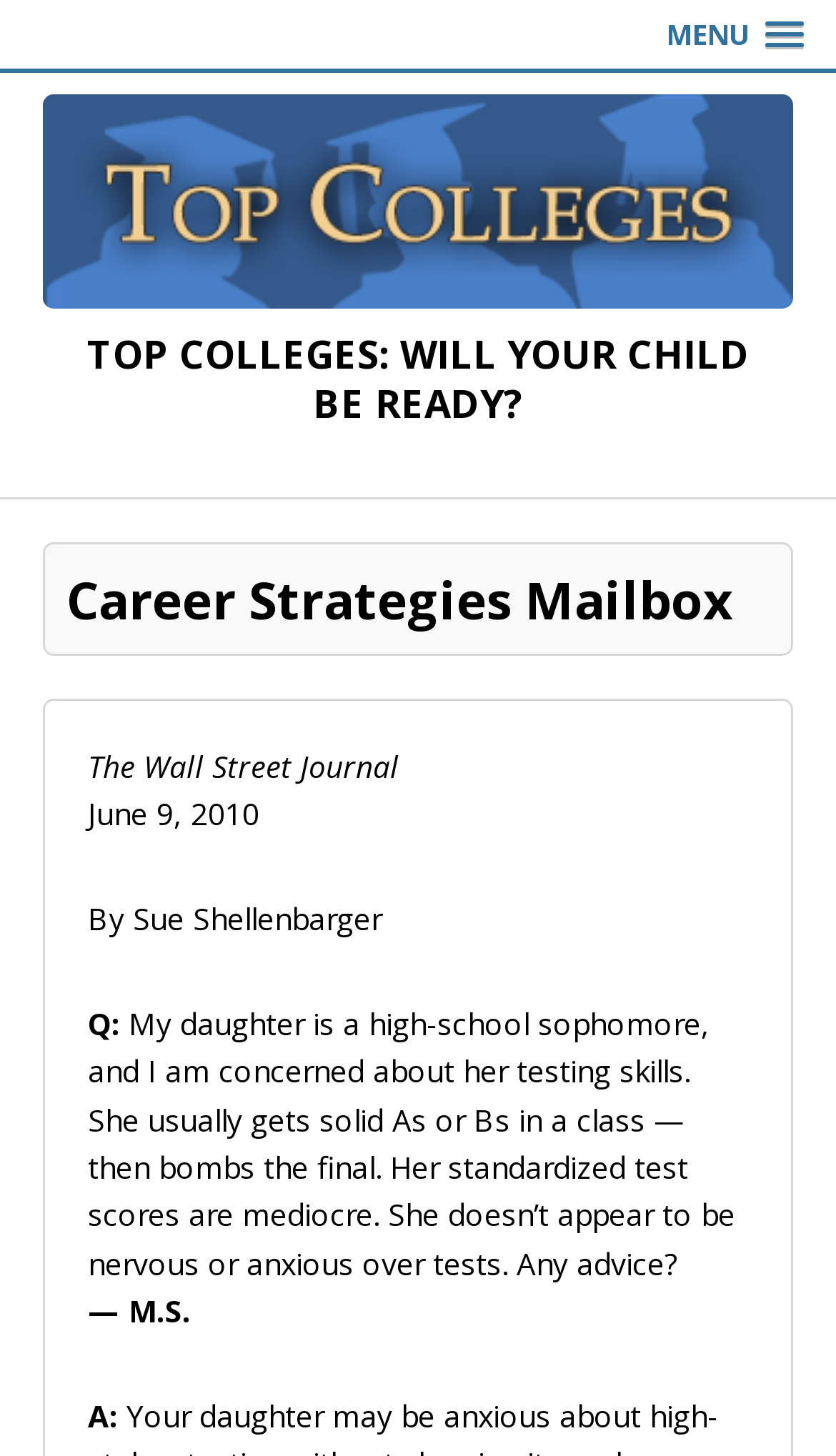Please give a succinct answer using a single word or phrase:
What is the date of the article?

June 9, 2010